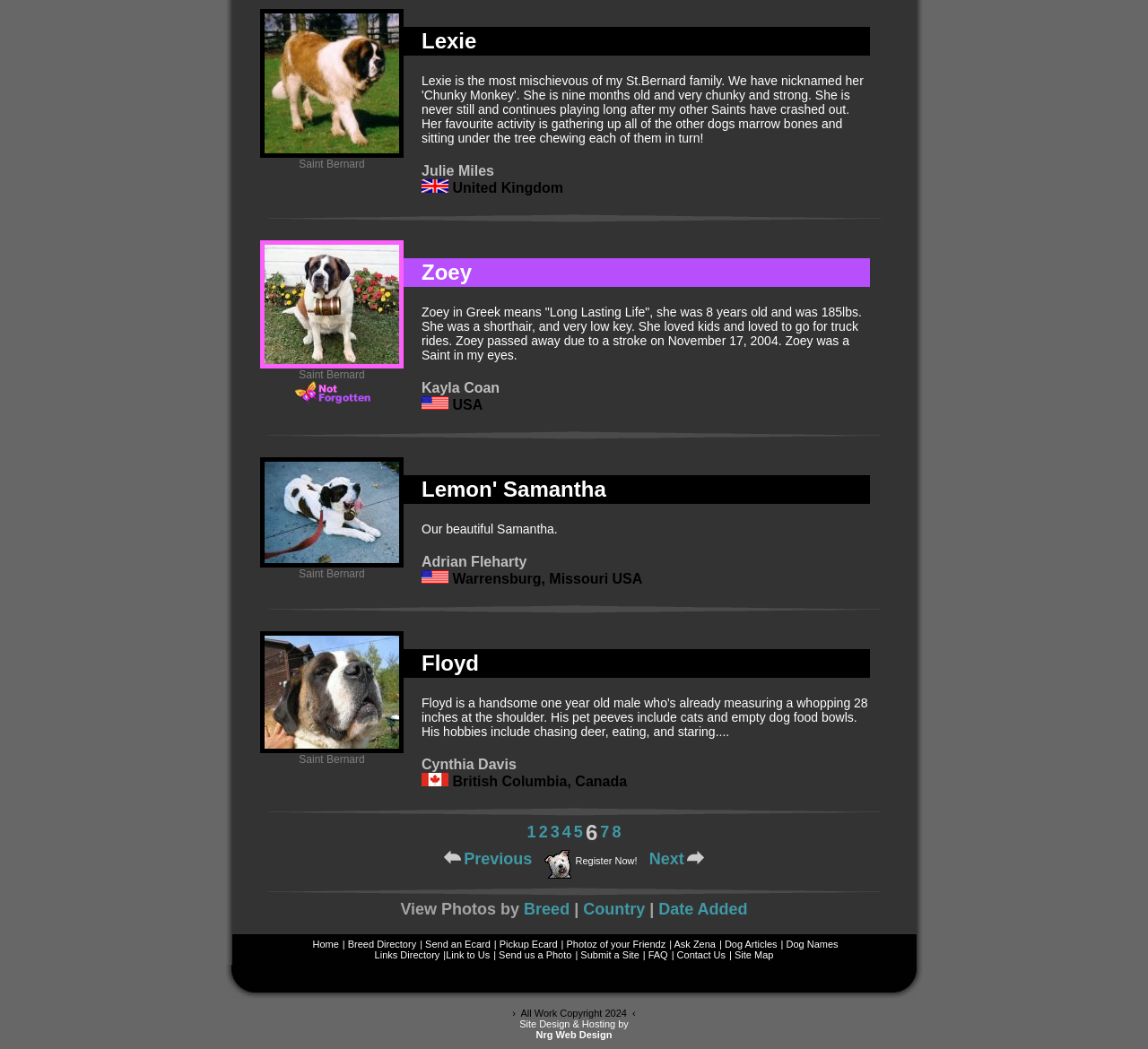Look at the image and answer the question in detail:
What is the purpose of the links at the bottom of the page?

The links at the bottom of the page, such as 'Home', 'Breed Directory', and 'Send an Ecard', are likely for navigation purposes, allowing users to access different sections of the website.